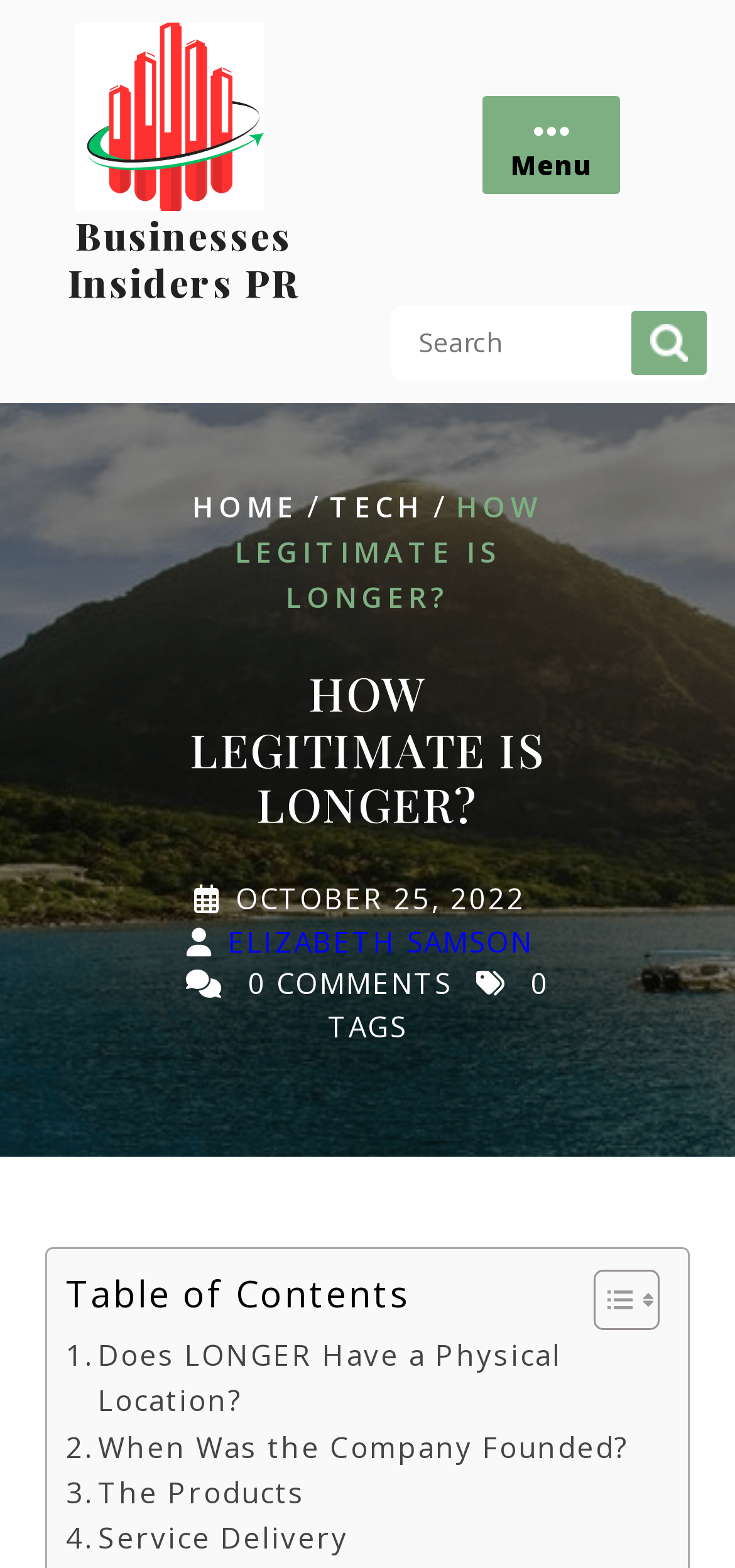Find the bounding box coordinates of the clickable area that will achieve the following instruction: "Click the menu button".

[0.656, 0.061, 0.844, 0.124]